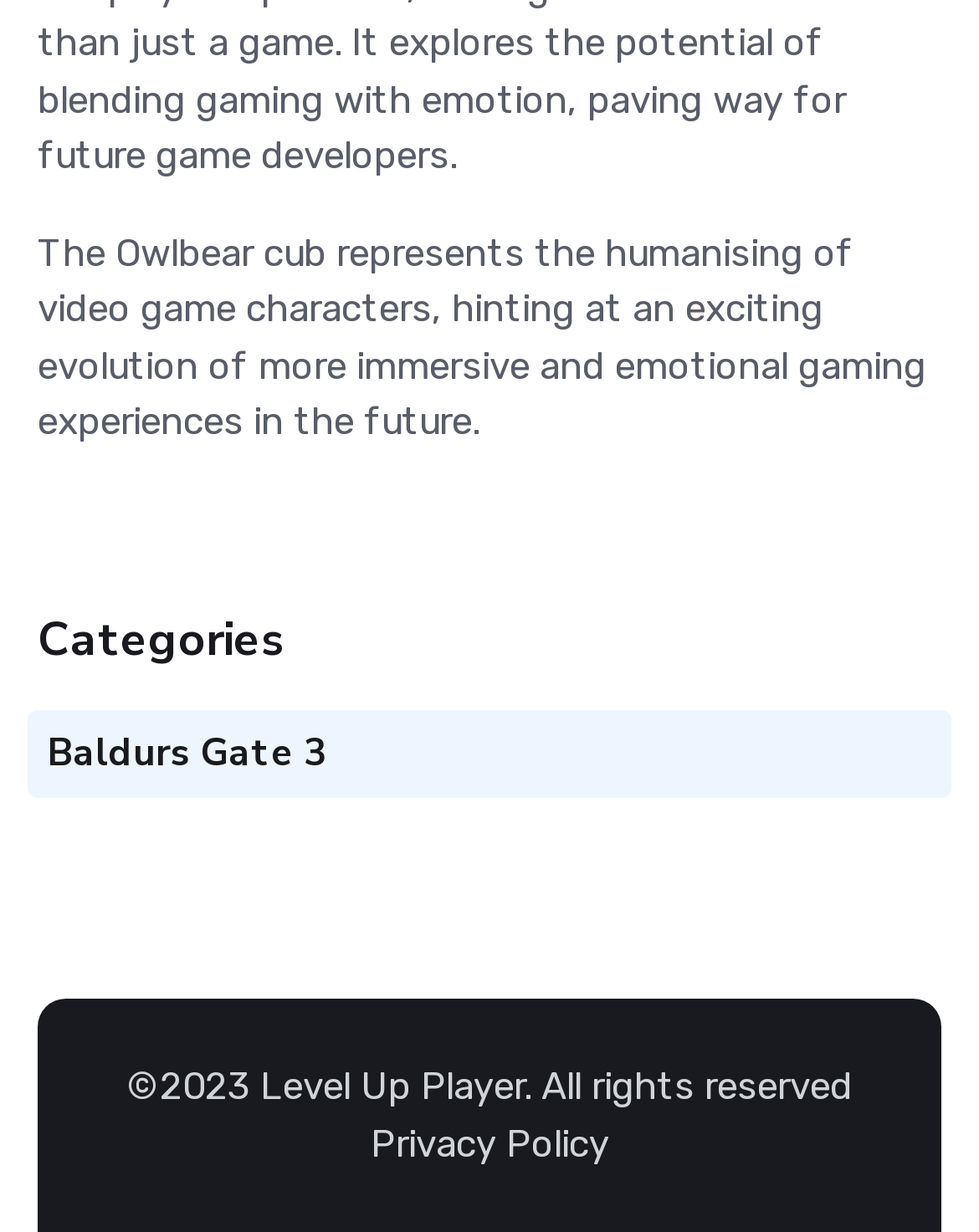Give a one-word or one-phrase response to the question: 
How many categories are listed on the webpage?

One